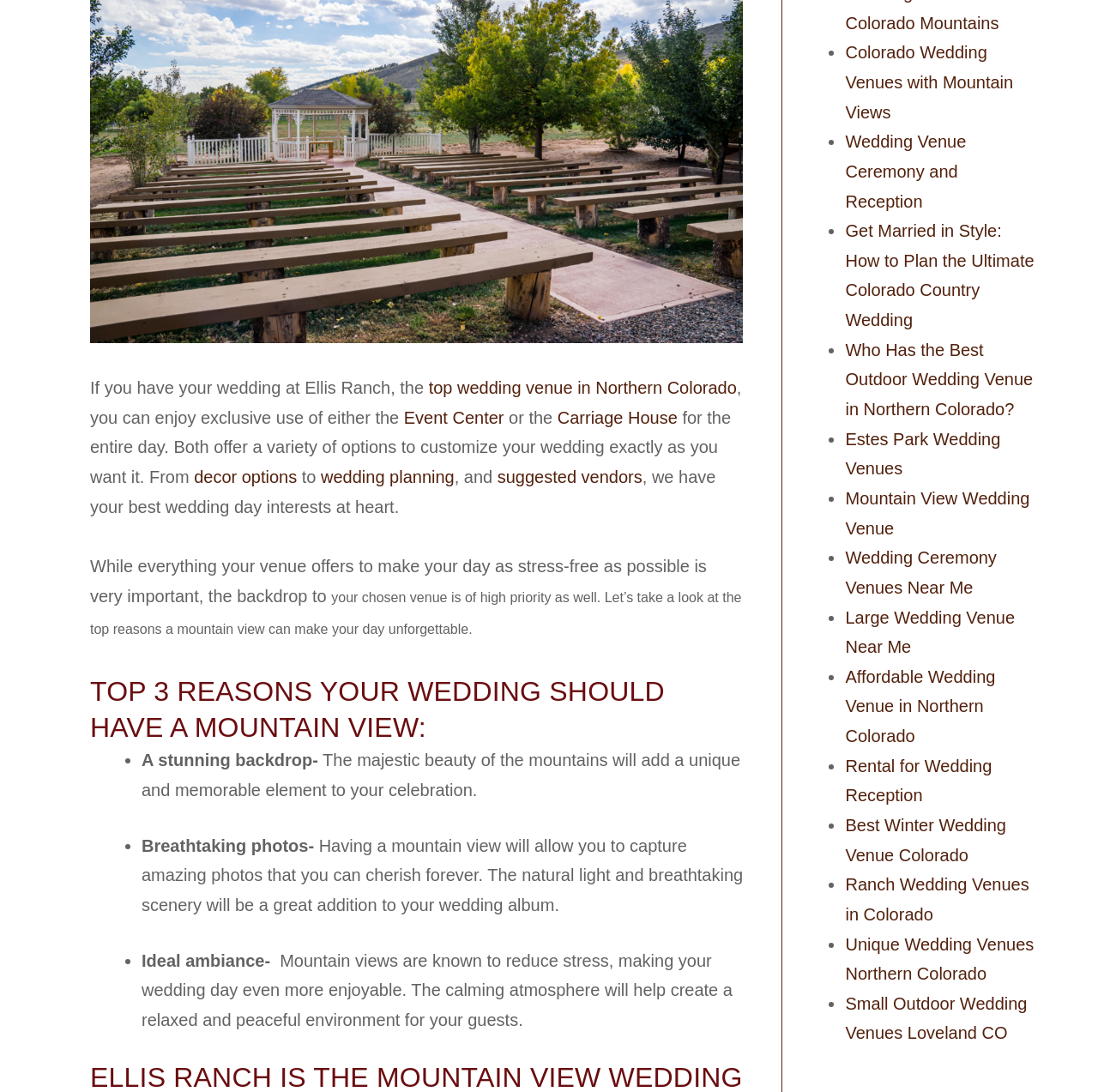Using the description: "Best Winter Wedding Venue Colorado", identify the bounding box of the corresponding UI element in the screenshot.

[0.77, 0.747, 0.916, 0.792]